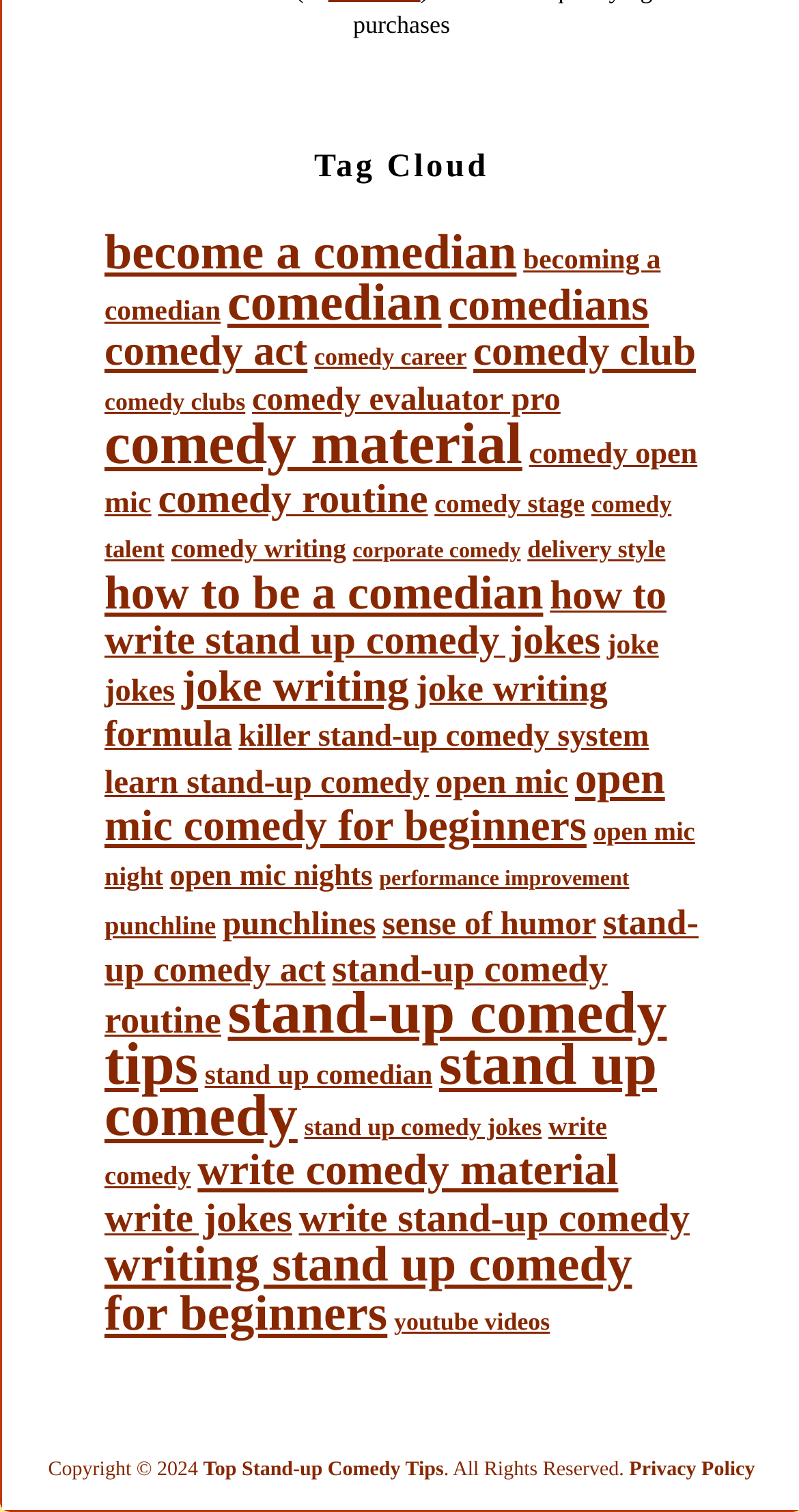How many links are related to writing comedy?
Using the image, provide a detailed and thorough answer to the question.

After reviewing the links on the webpage, I counted five links that are specifically related to writing comedy, including 'write comedy material', 'write jokes', 'write stand-up comedy', 'comedy writing', and 'how to write stand up comedy jokes'.